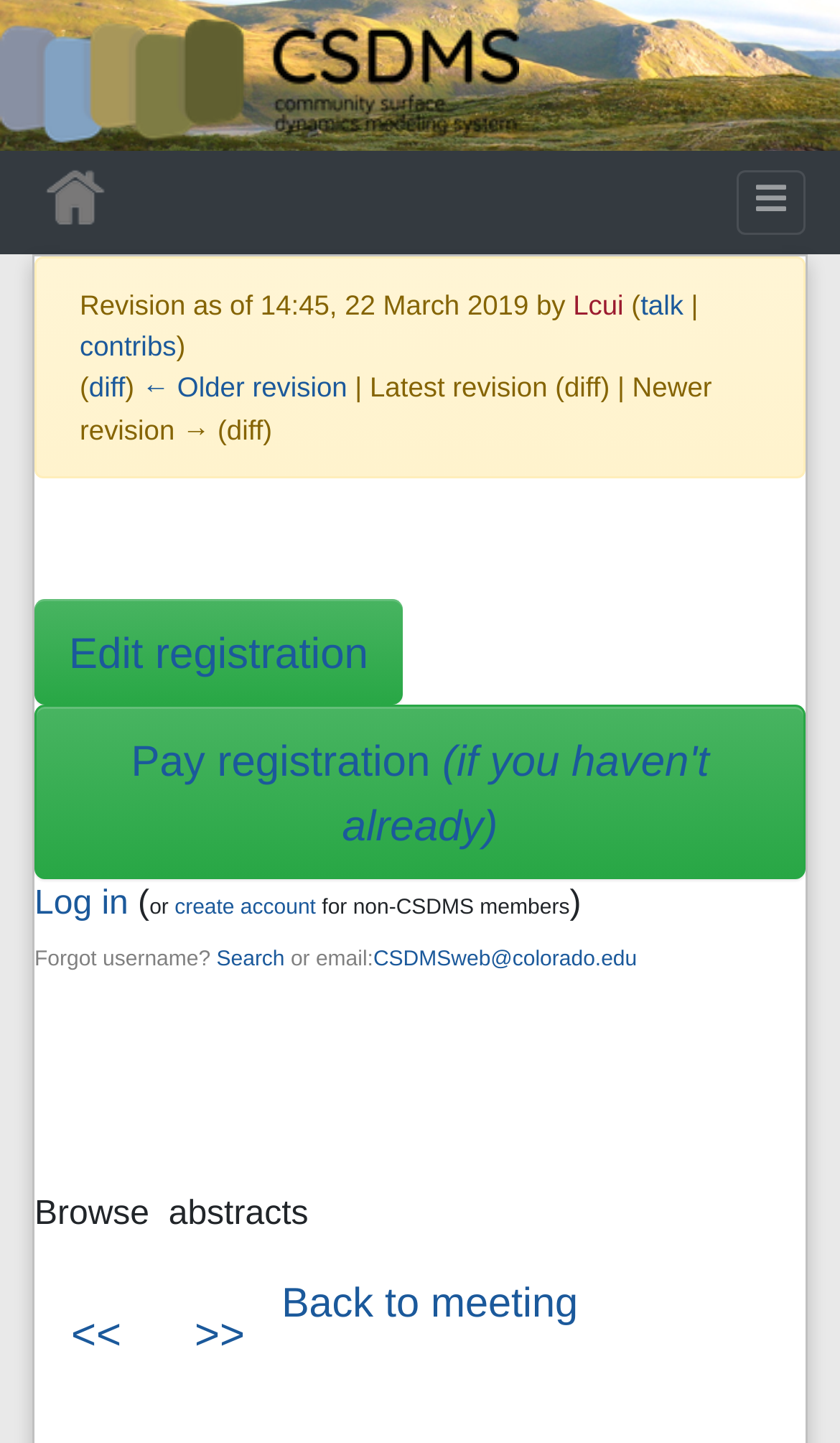Please provide the bounding box coordinates for the element that needs to be clicked to perform the instruction: "Edit registration". The coordinates must consist of four float numbers between 0 and 1, formatted as [left, top, right, bottom].

[0.082, 0.438, 0.438, 0.47]